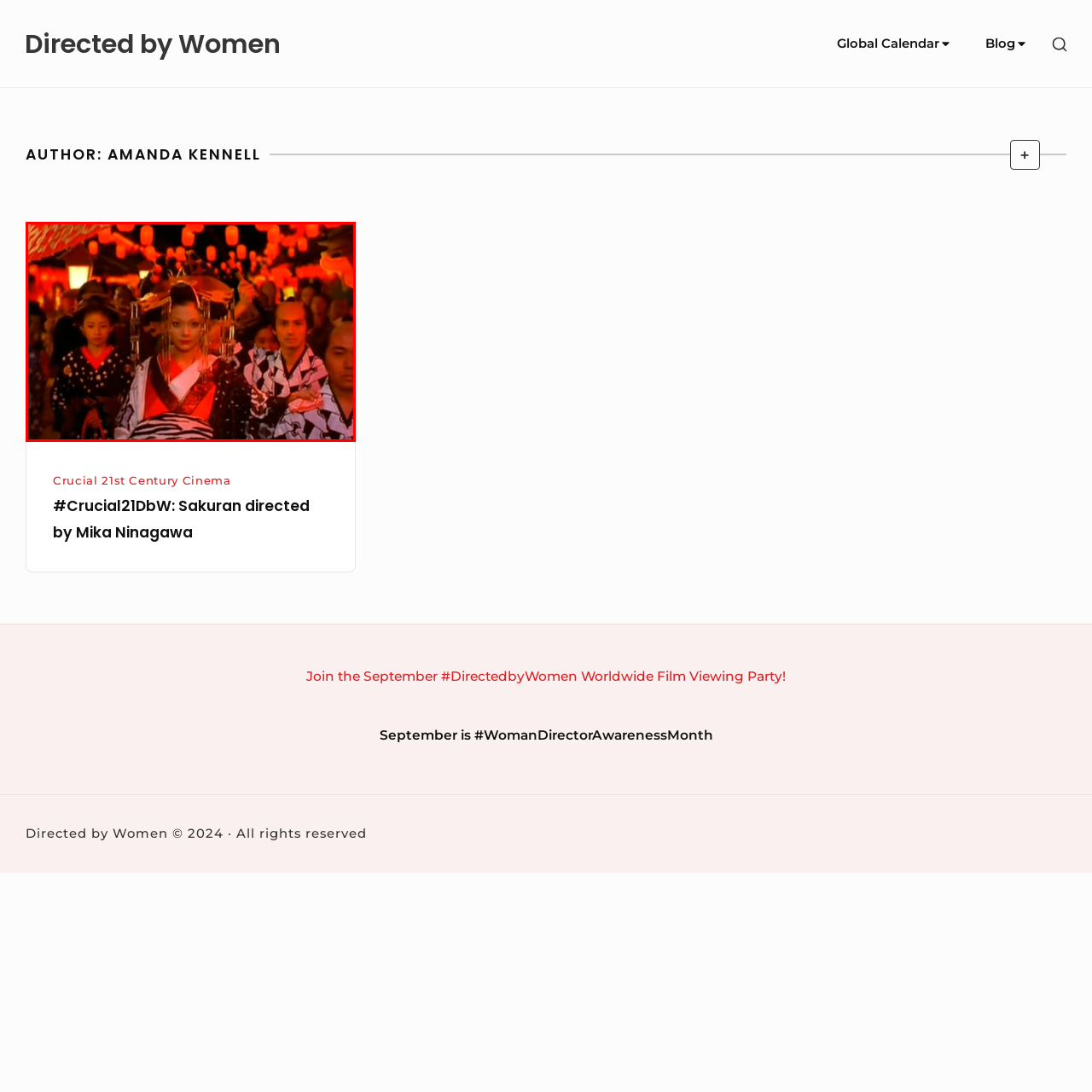Review the part of the image encased in the red box and give an elaborate answer to the question posed: What is the atmosphere of the festival?

The caption describes the overall atmosphere of the festival as one of celebration and beauty, which is enhanced by the communal spirit of the festival and the traditional attire of the accompanying characters.